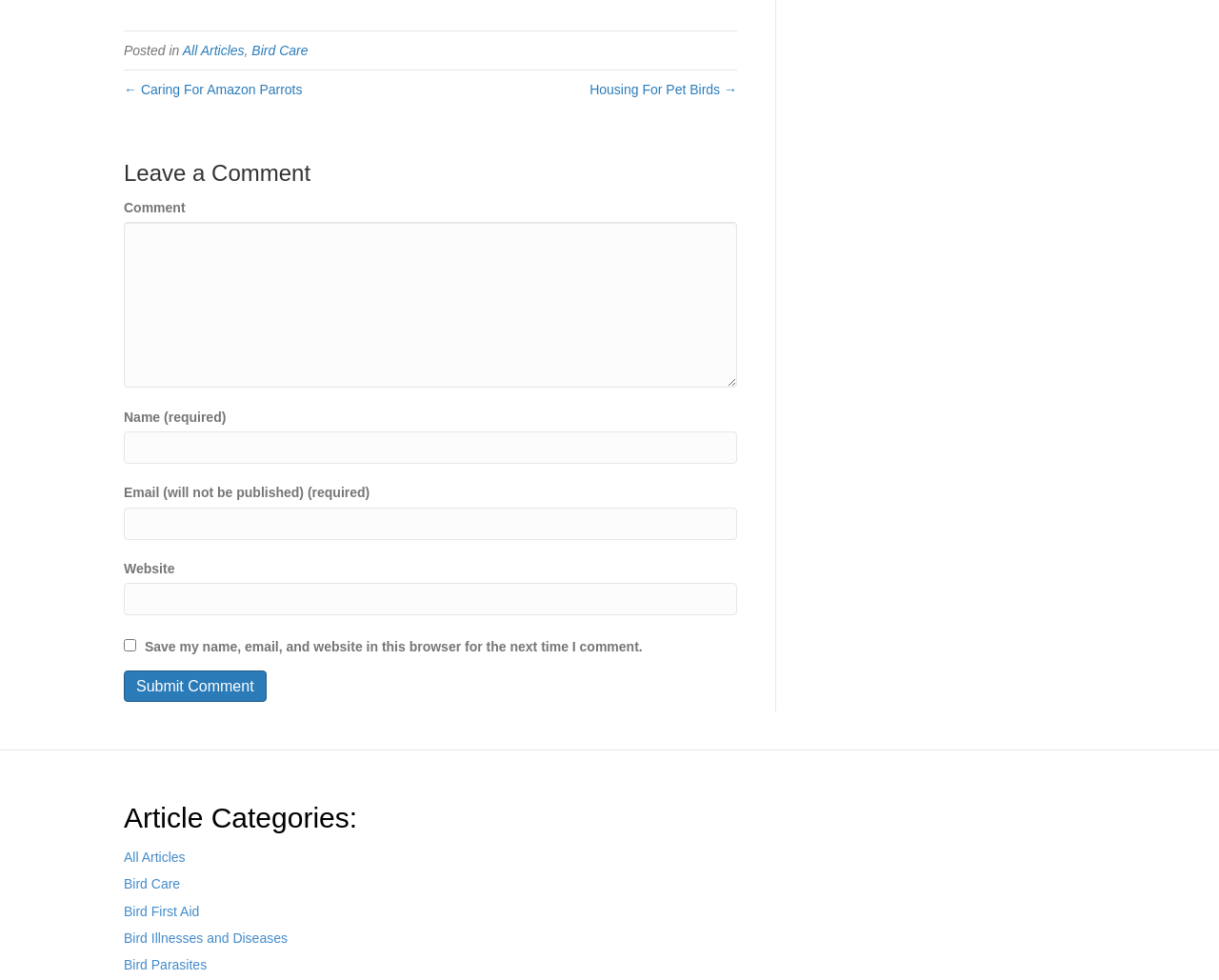Determine the coordinates of the bounding box that should be clicked to complete the instruction: "Click on the 'Bird Care' link". The coordinates should be represented by four float numbers between 0 and 1: [left, top, right, bottom].

[0.207, 0.044, 0.253, 0.059]